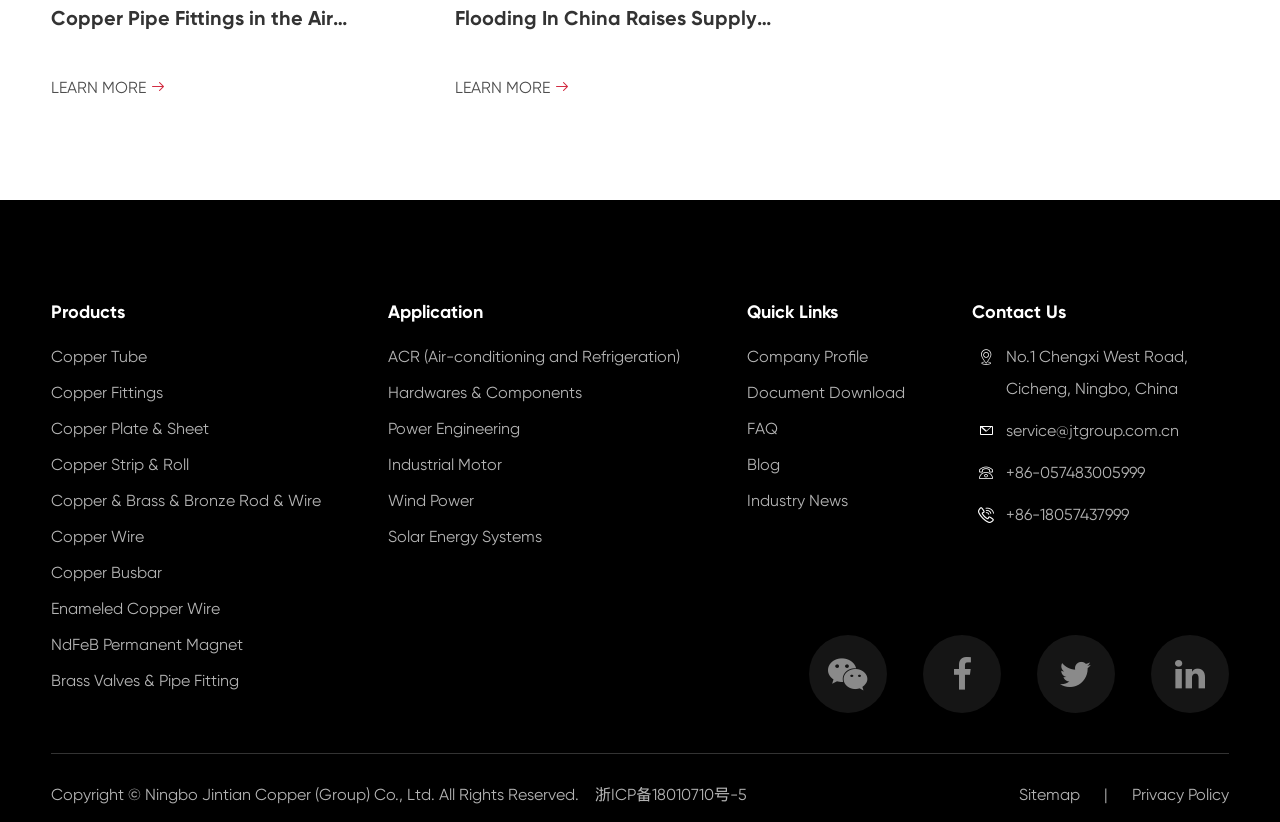Locate the bounding box coordinates of the item that should be clicked to fulfill the instruction: "Learn more about the company".

[0.04, 0.092, 0.13, 0.121]